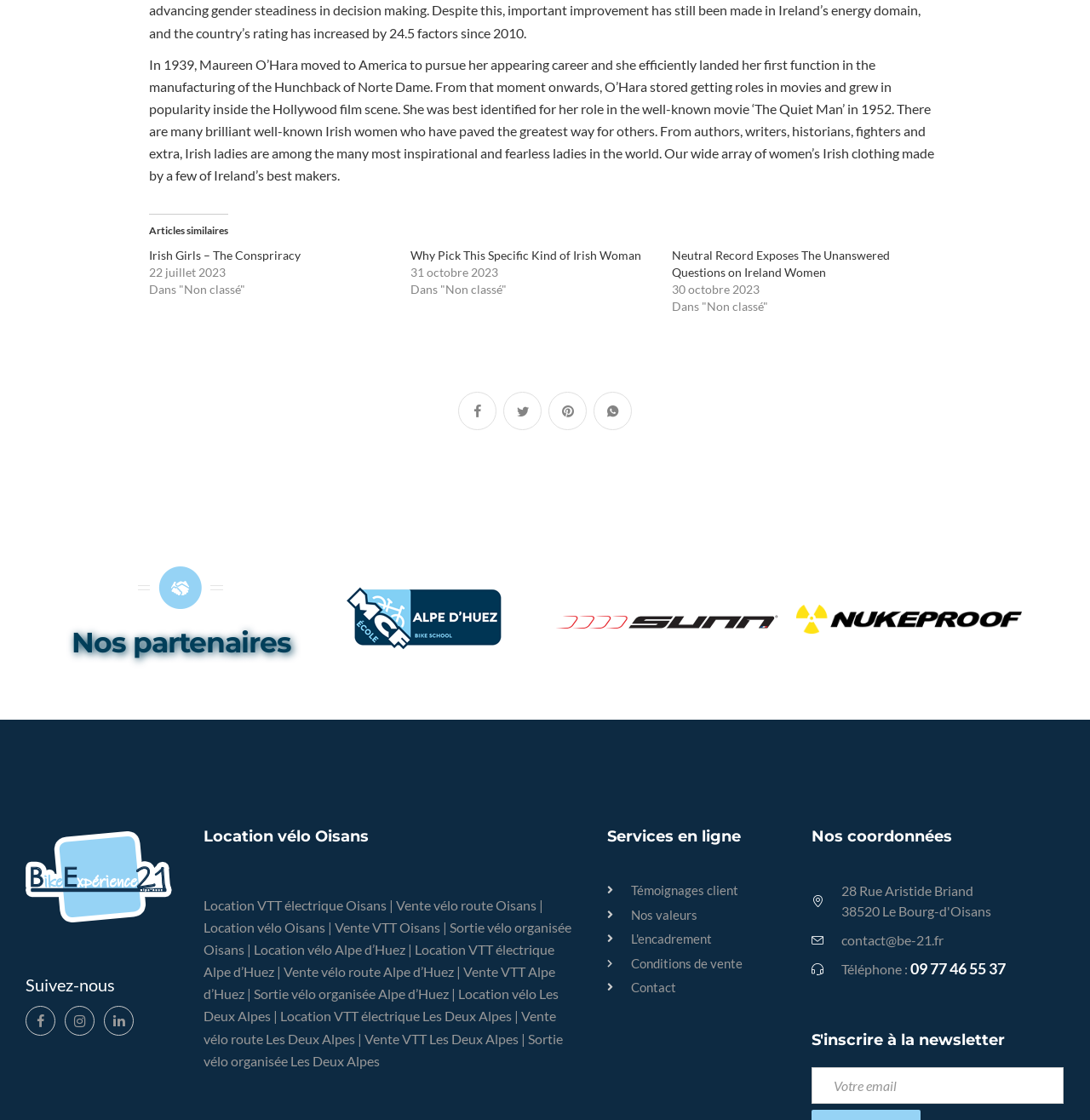Find the bounding box coordinates for the area you need to click to carry out the instruction: "Click on the link 'Neutral Record Exposes The Unanswered Questions on Ireland Women'". The coordinates should be four float numbers between 0 and 1, indicated as [left, top, right, bottom].

[0.616, 0.222, 0.816, 0.25]